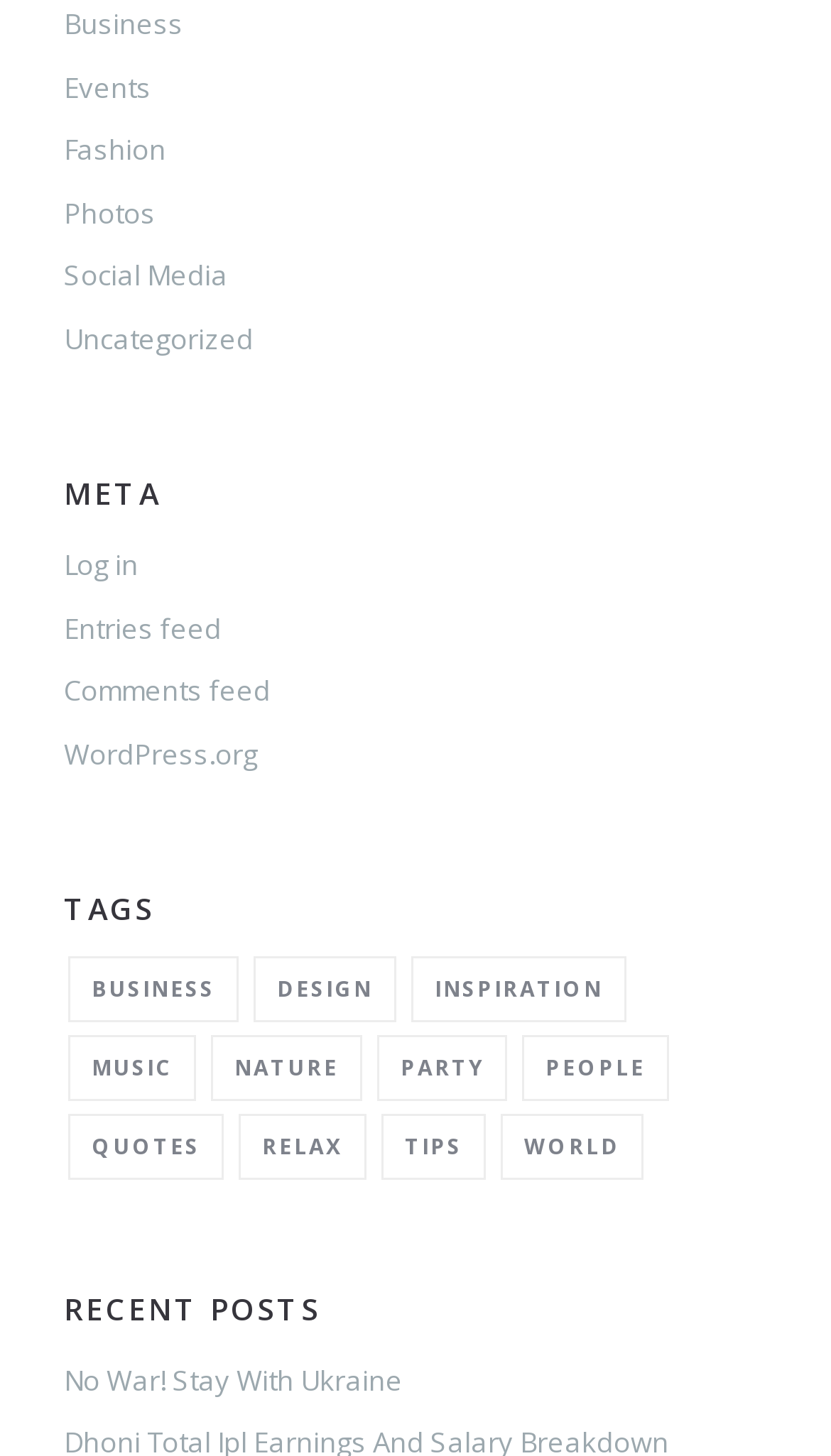Please answer the following question using a single word or phrase: What is the title of the latest post?

No War! Stay With Ukraine